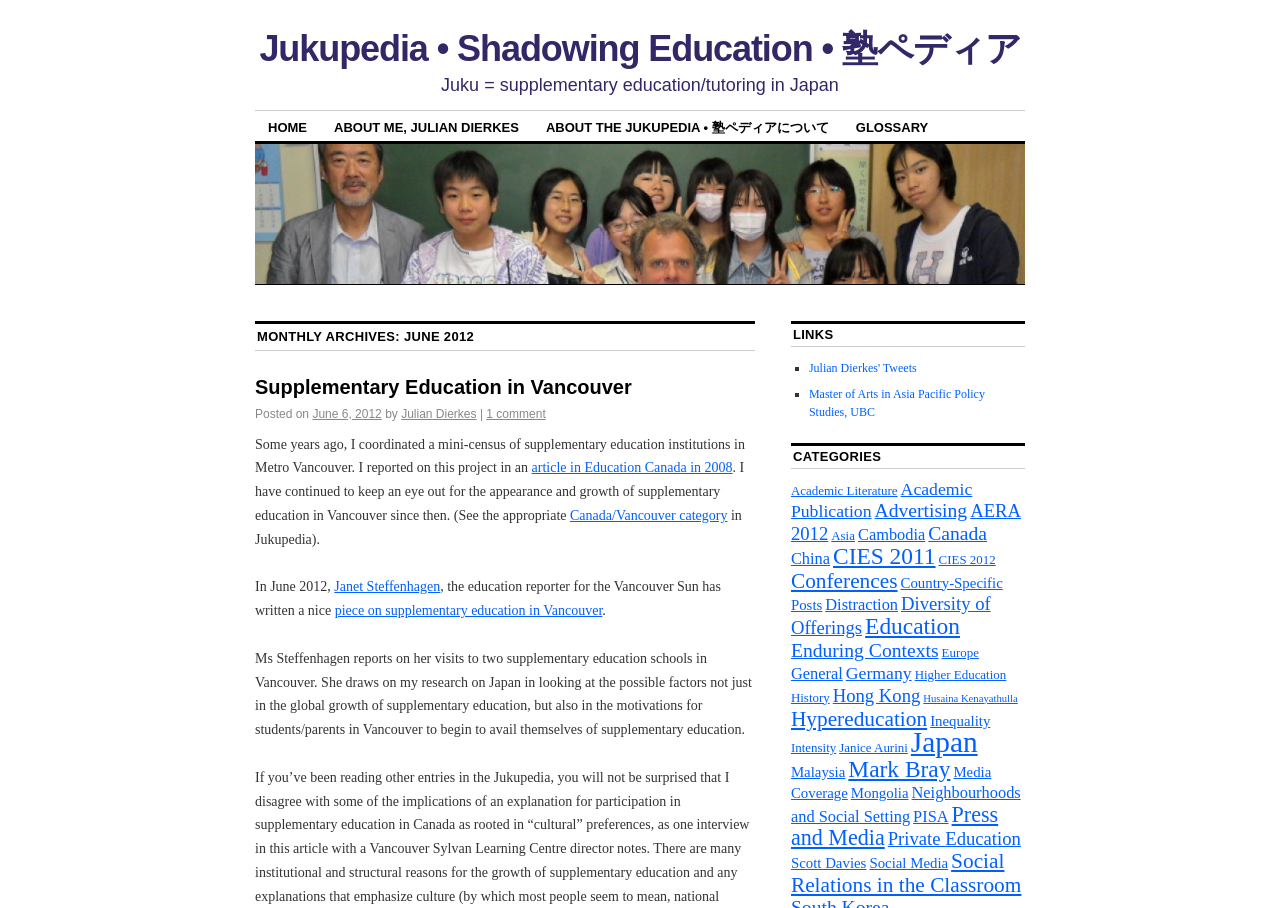Please analyze the image and give a detailed answer to the question:
How many items are in the 'Japan' category?

The 'Japan' category has 28 items, as indicated by the link 'Japan (28 items)' in the 'CATEGORIES' section.